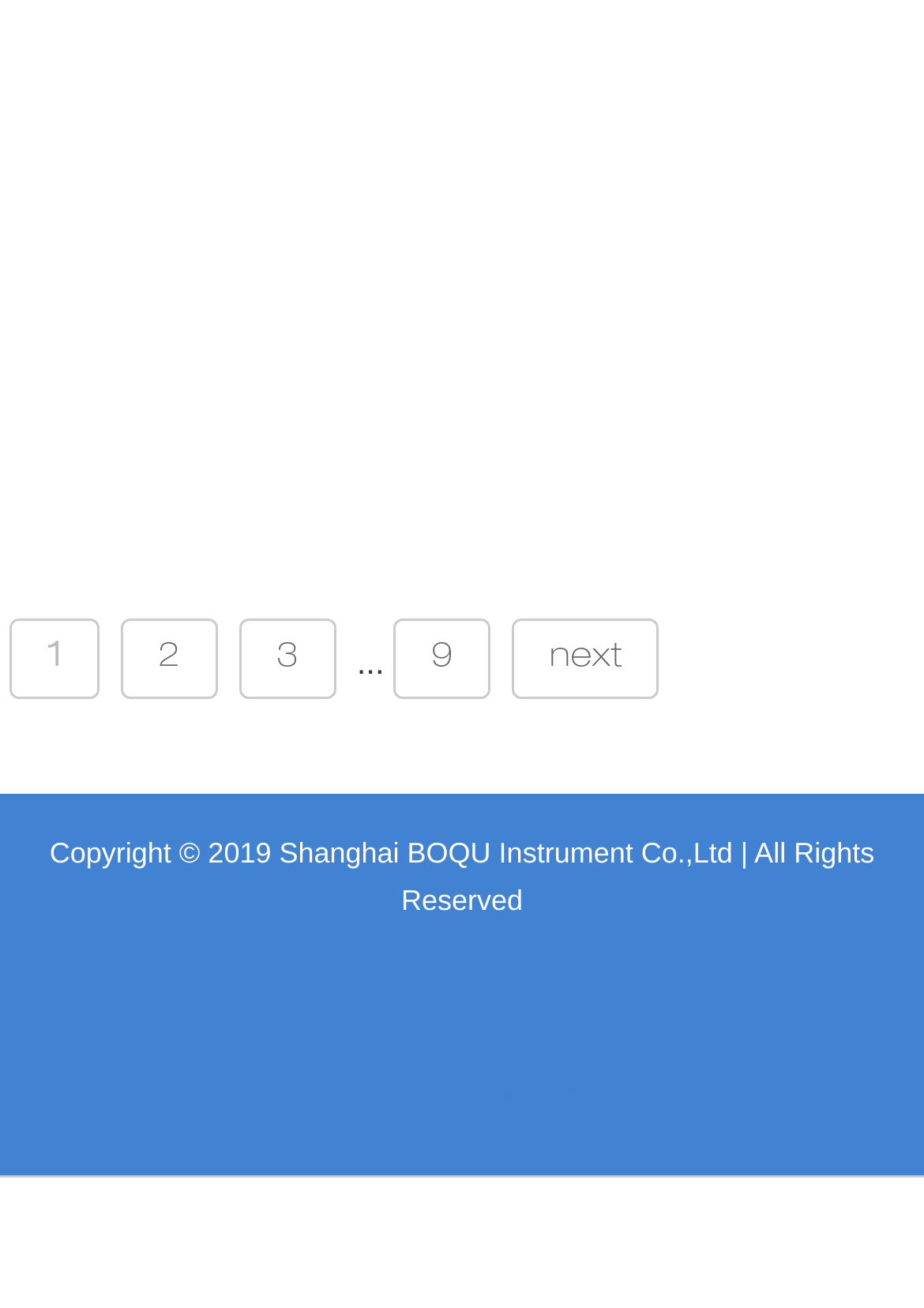Provide the bounding box coordinates in the format (top-left x, top-left y, bottom-right x, bottom-right y). All values are floating point numbers between 0 and 1. Determine the bounding box coordinate of the UI element described as: Get This APP

[0.3, 0.801, 0.7, 0.863]